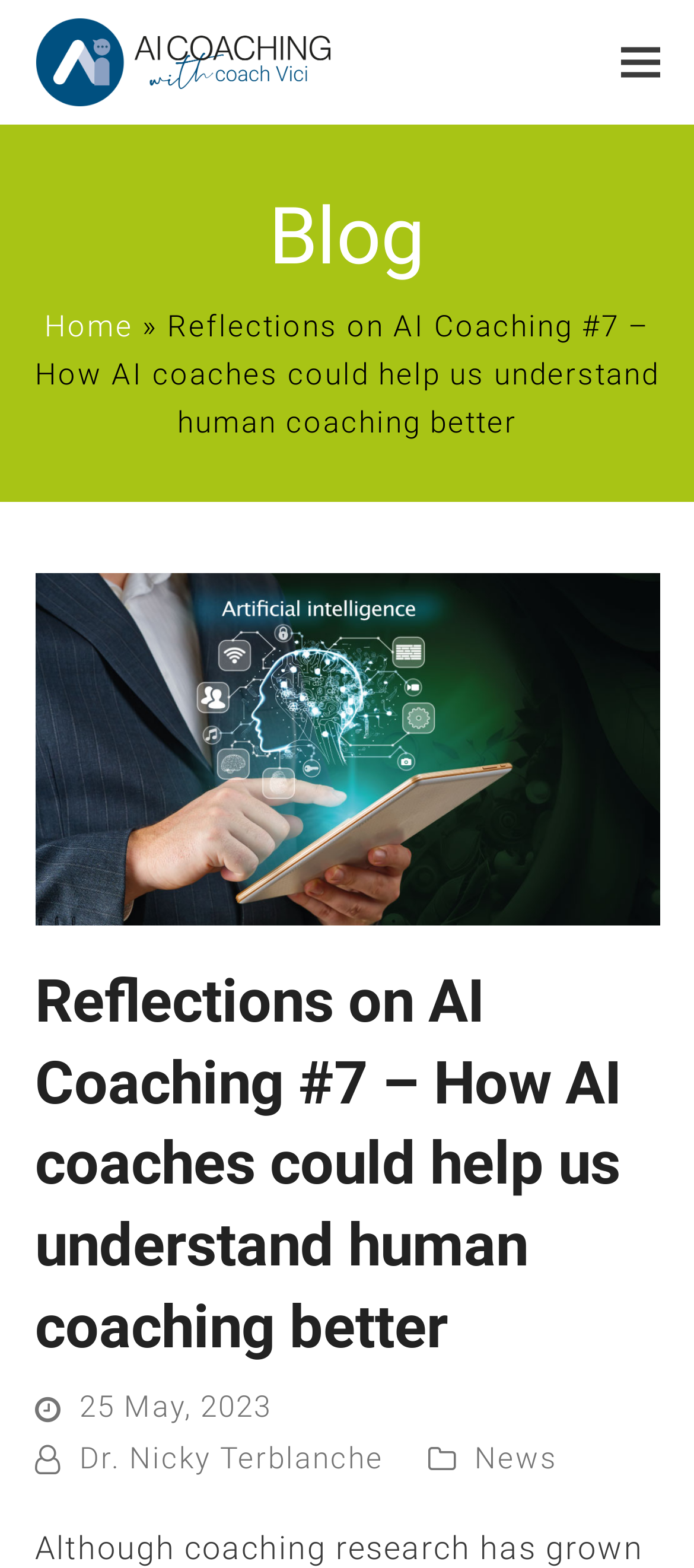What is the date of the article?
From the image, respond with a single word or phrase.

25 May, 2023